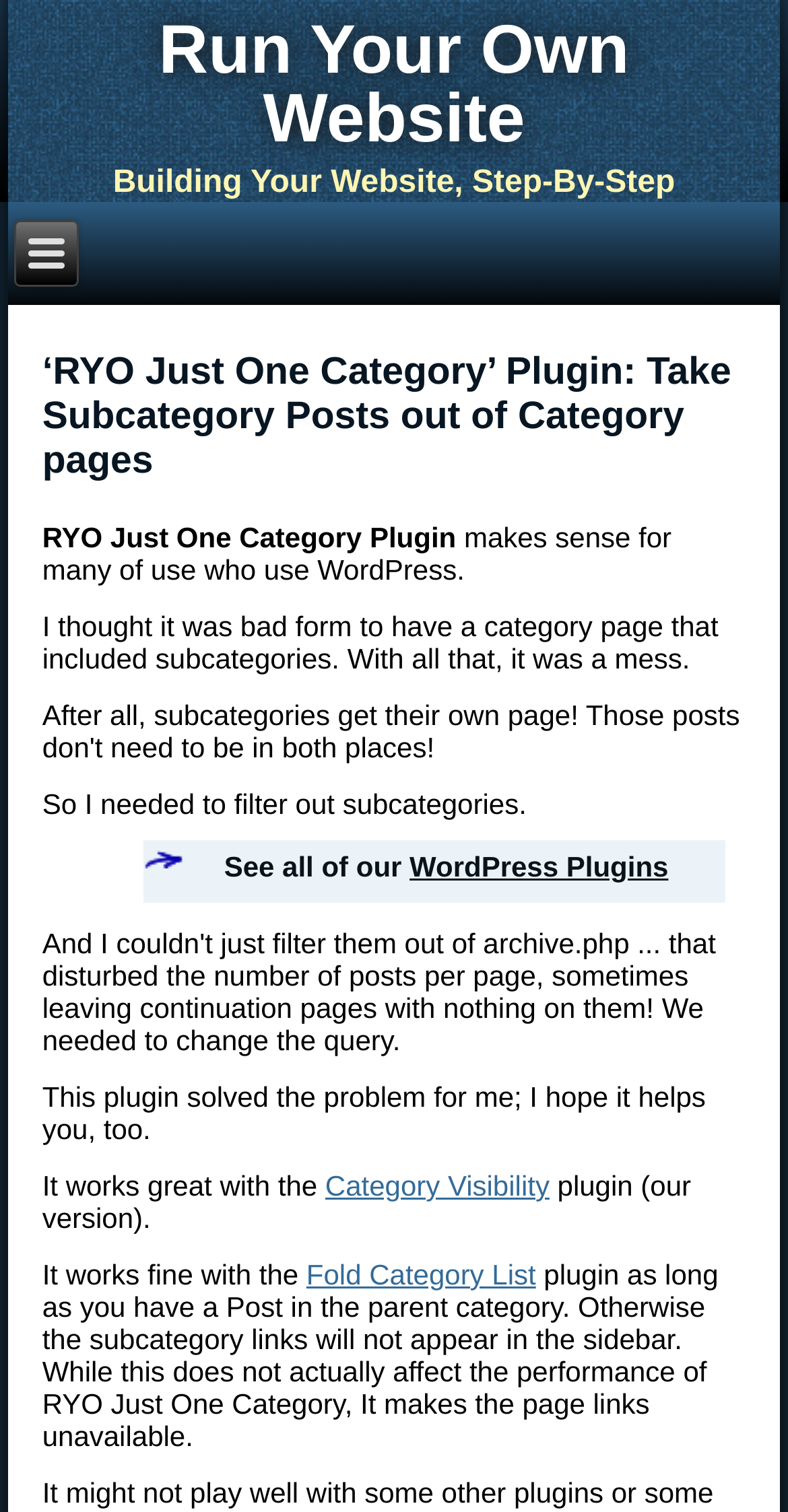What is the problem that the RYO Just One Category plugin solves?
Using the visual information, answer the question in a single word or phrase.

Messy category pages